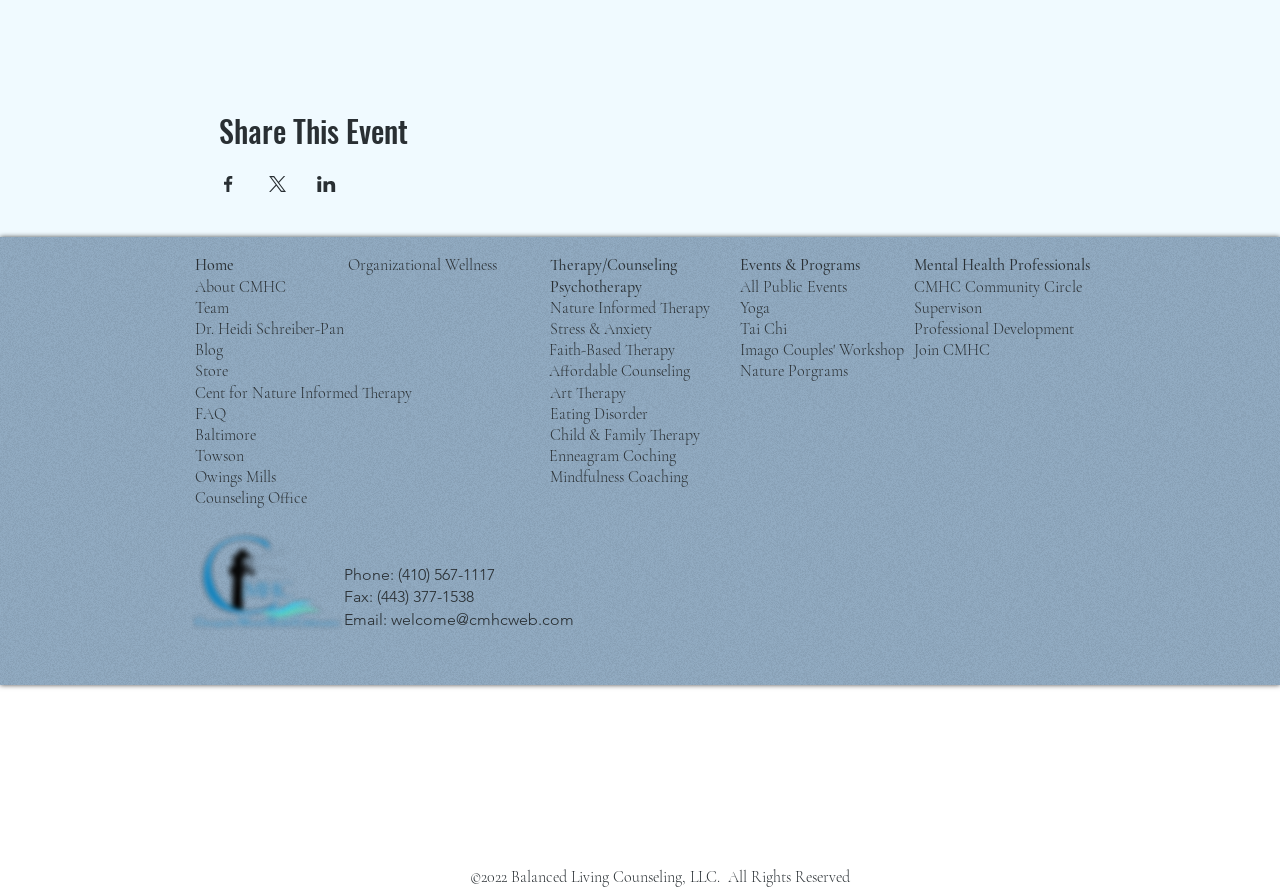Please answer the following question using a single word or phrase: 
What is the copyright information for the website?

2022 Balanced Living Counseling, LLC.